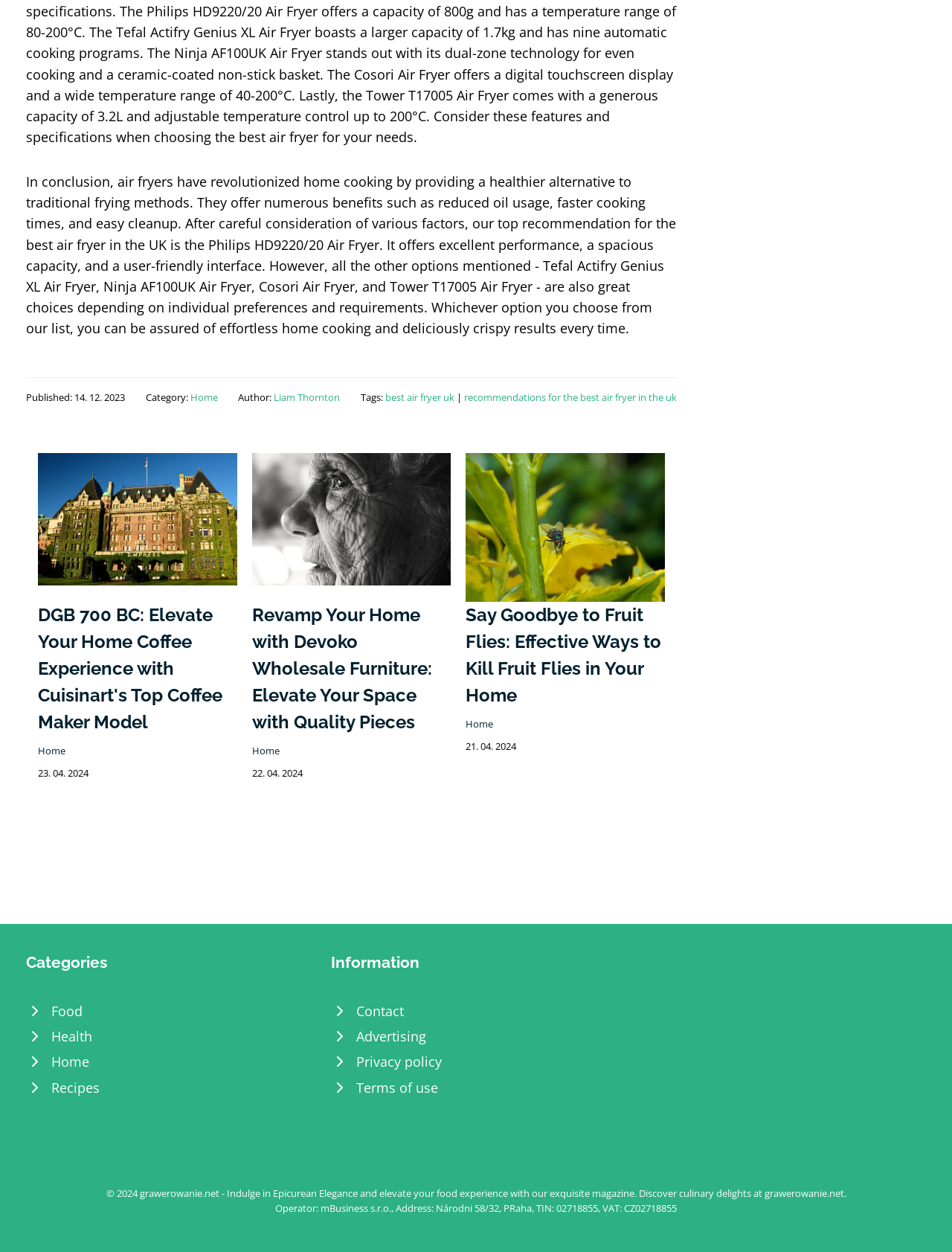Determine the bounding box coordinates for the region that must be clicked to execute the following instruction: "View 'The Best Wellness Devices and Gizmos for Everyone on Your List in 12 Days of Technology 2022'".

None